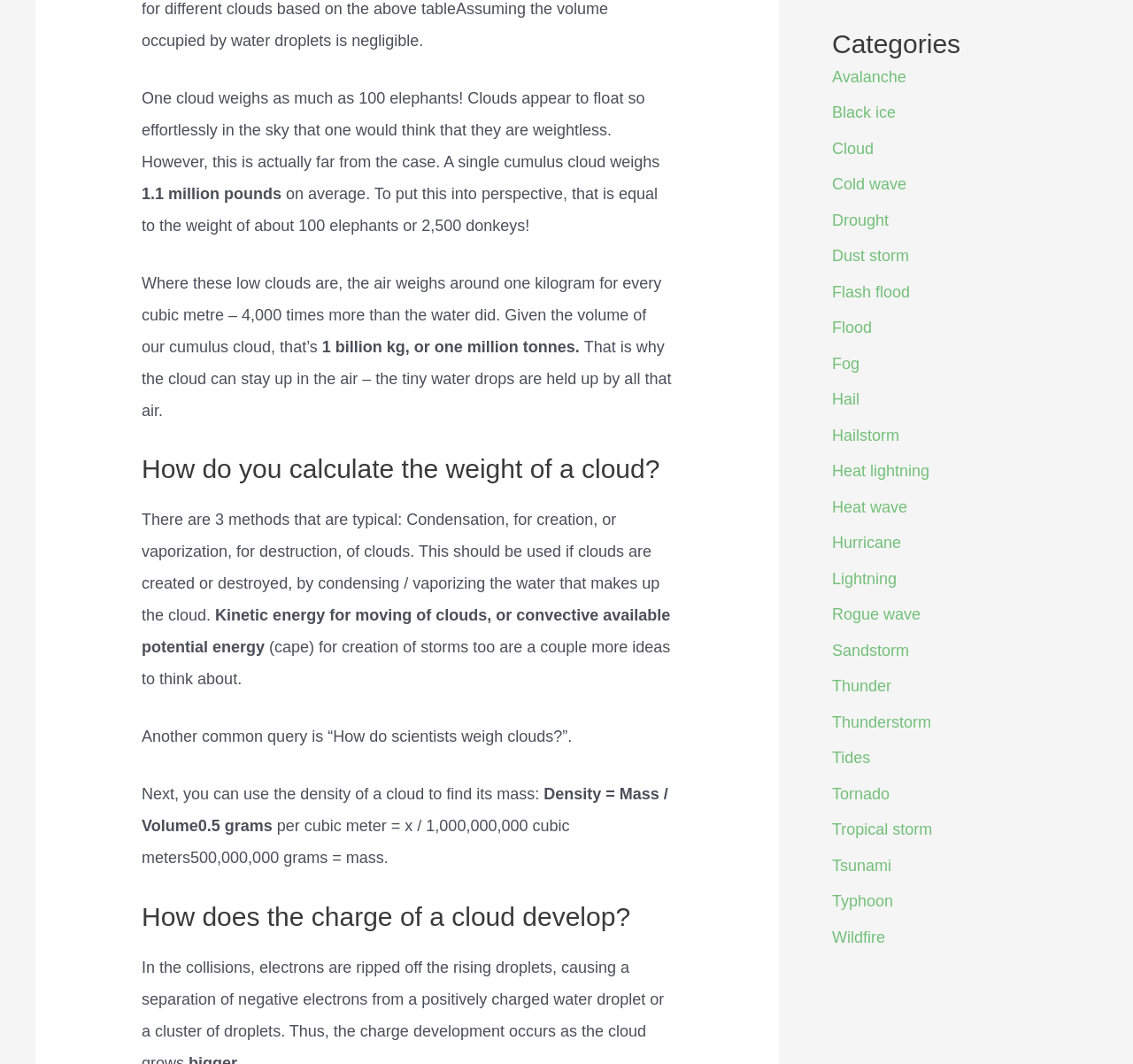Can you look at the image and give a comprehensive answer to the question:
What is the category of 'Avalanche'?

The answer can be inferred from the context of the webpage, which appears to be discussing weather-related topics, and the 'Avalanche' link is listed under the 'Categories' heading.